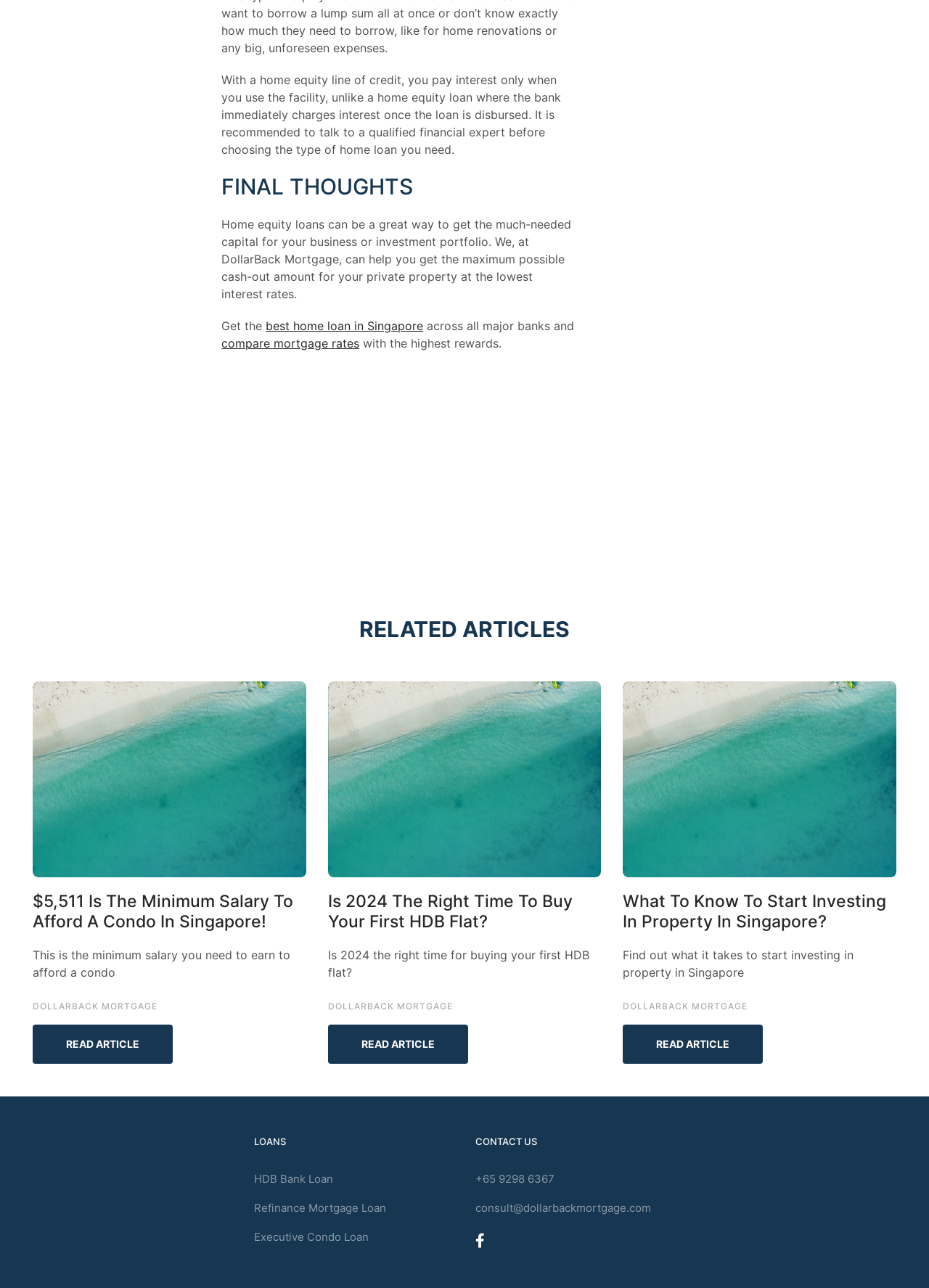Find the bounding box coordinates of the clickable area required to complete the following action: "Contact us through phone".

[0.512, 0.904, 0.701, 0.927]